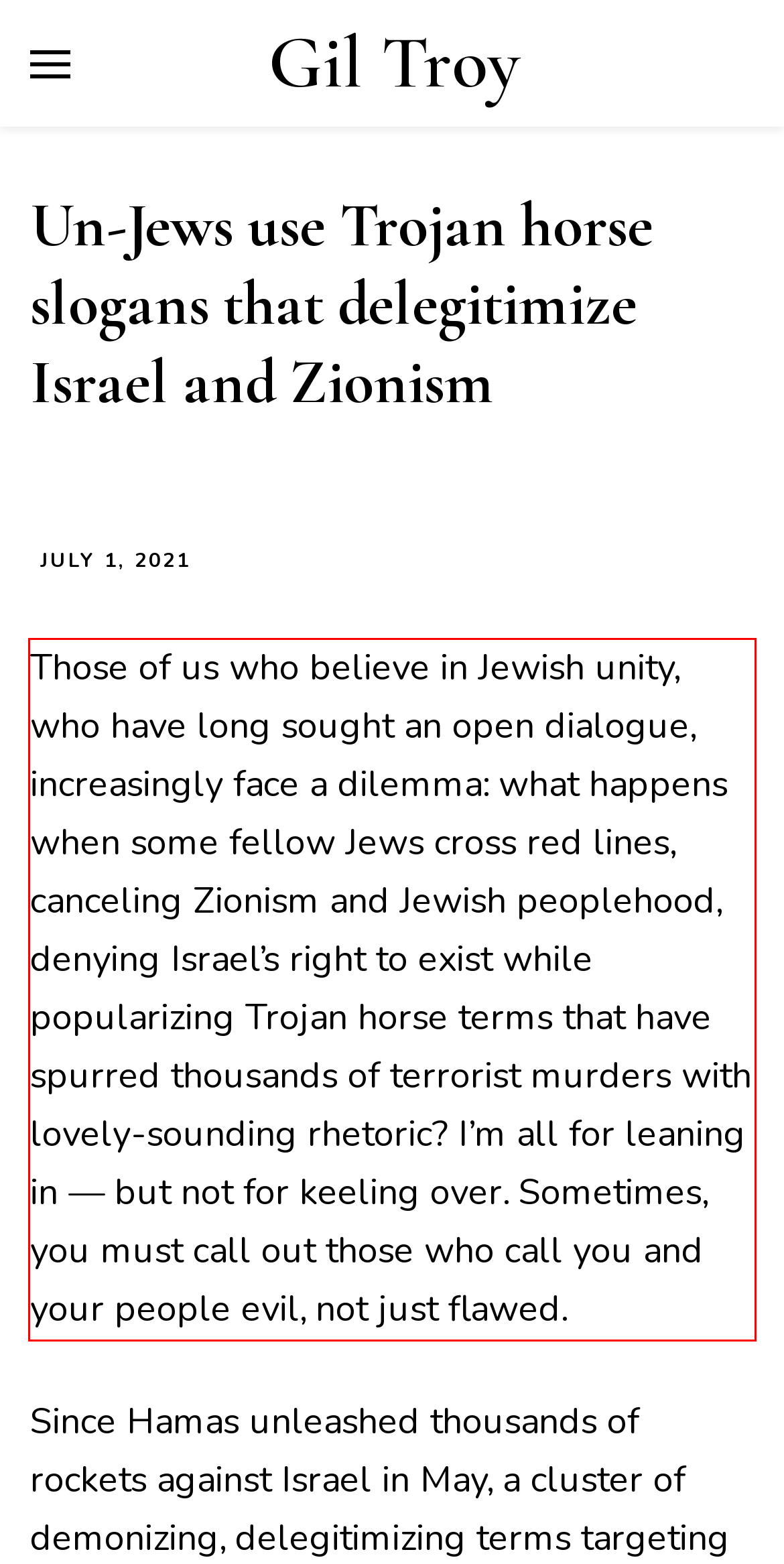You are presented with a webpage screenshot featuring a red bounding box. Perform OCR on the text inside the red bounding box and extract the content.

Those of us who believe in Jewish unity, who have long sought an open dialogue, increasingly face a dilemma: what happens when some fellow Jews cross red lines, canceling Zionism and Jewish peoplehood, denying Israel’s right to exist while popularizing Trojan horse terms that have spurred thousands of terrorist murders with lovely-sounding rhetoric? I’m all for leaning in — but not for keeling over. Sometimes, you must call out those who call you and your people evil, not just flawed.